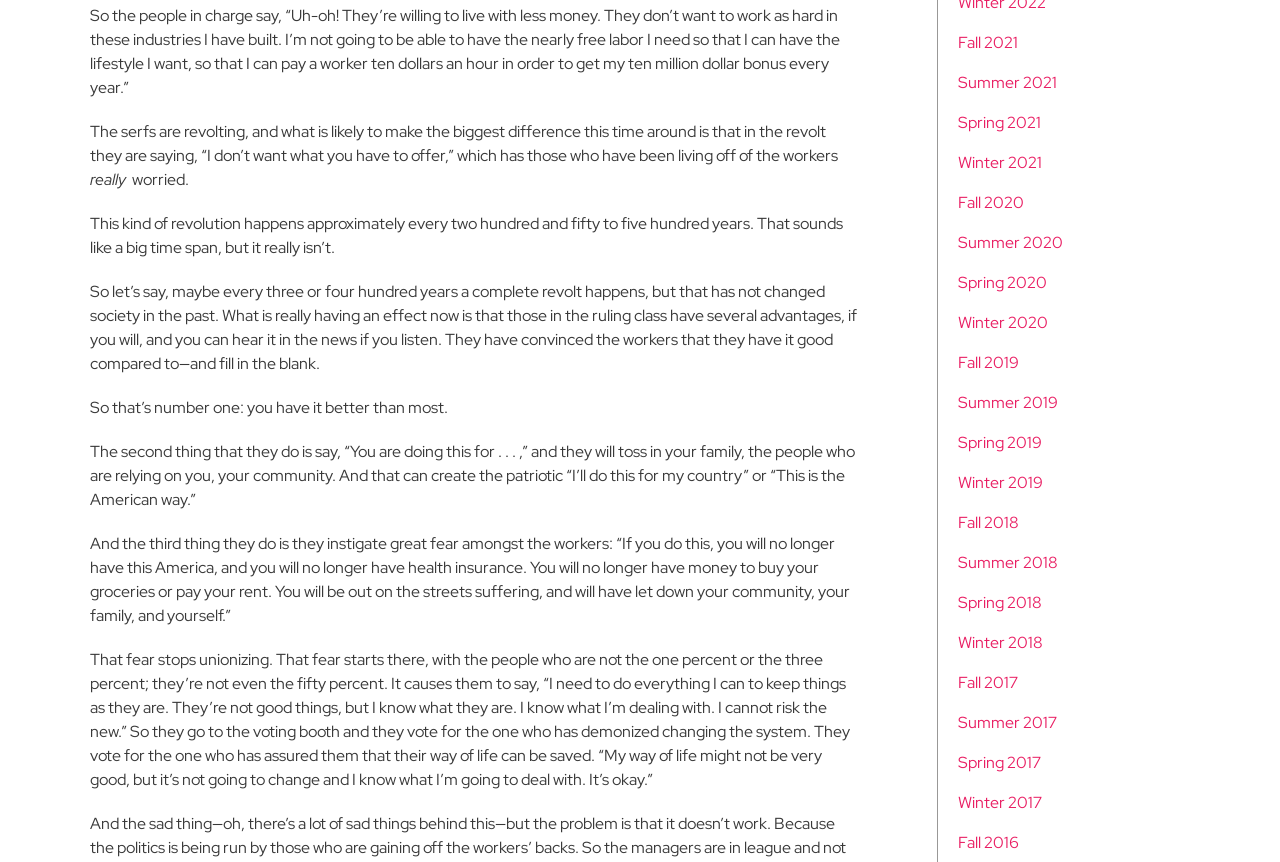Refer to the image and provide an in-depth answer to the question: 
What is the tone of the text?

The tone of the text is critical, as it describes the ruling class as taking advantage of the working class and trying to maintain their power and lifestyle, and the working class as being manipulated and fearful of change.